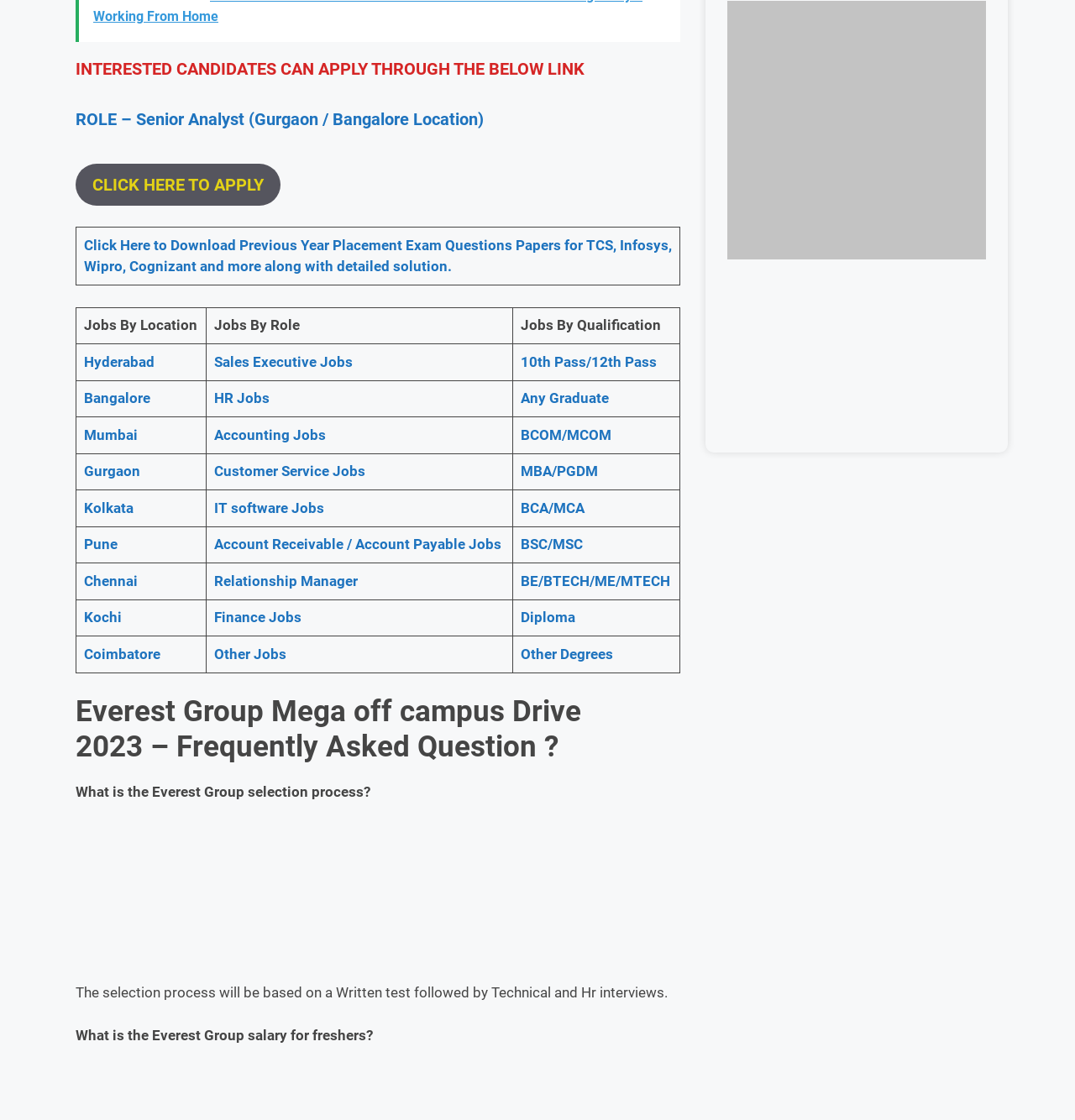Kindly determine the bounding box coordinates for the clickable area to achieve the given instruction: "Explore Hyderabad job opportunities".

[0.078, 0.315, 0.143, 0.33]